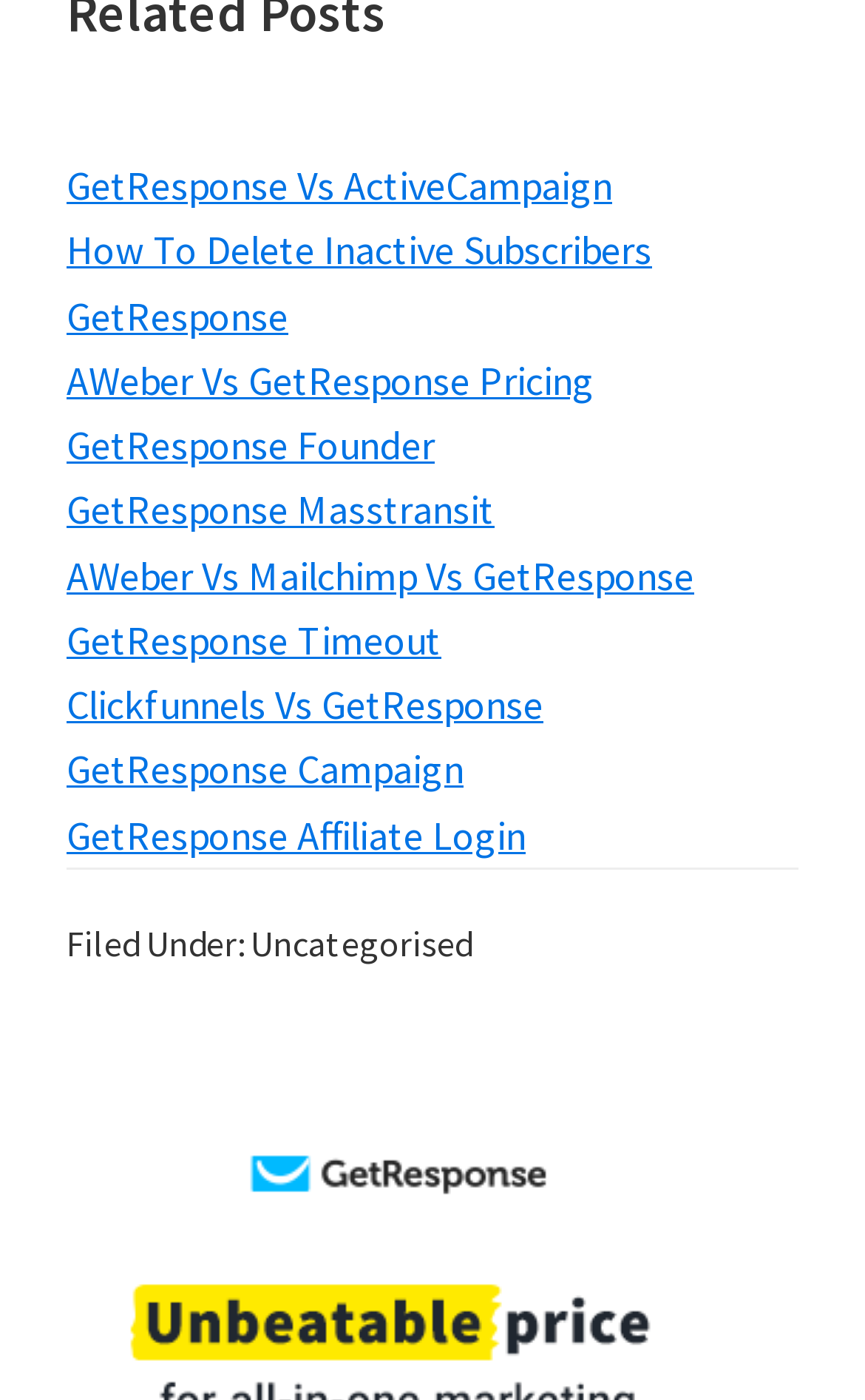Carefully observe the image and respond to the question with a detailed answer:
What is the name of the sidebar?

I examined the sidebar section and found the heading 'Primary Sidebar', which is the name of the sidebar.